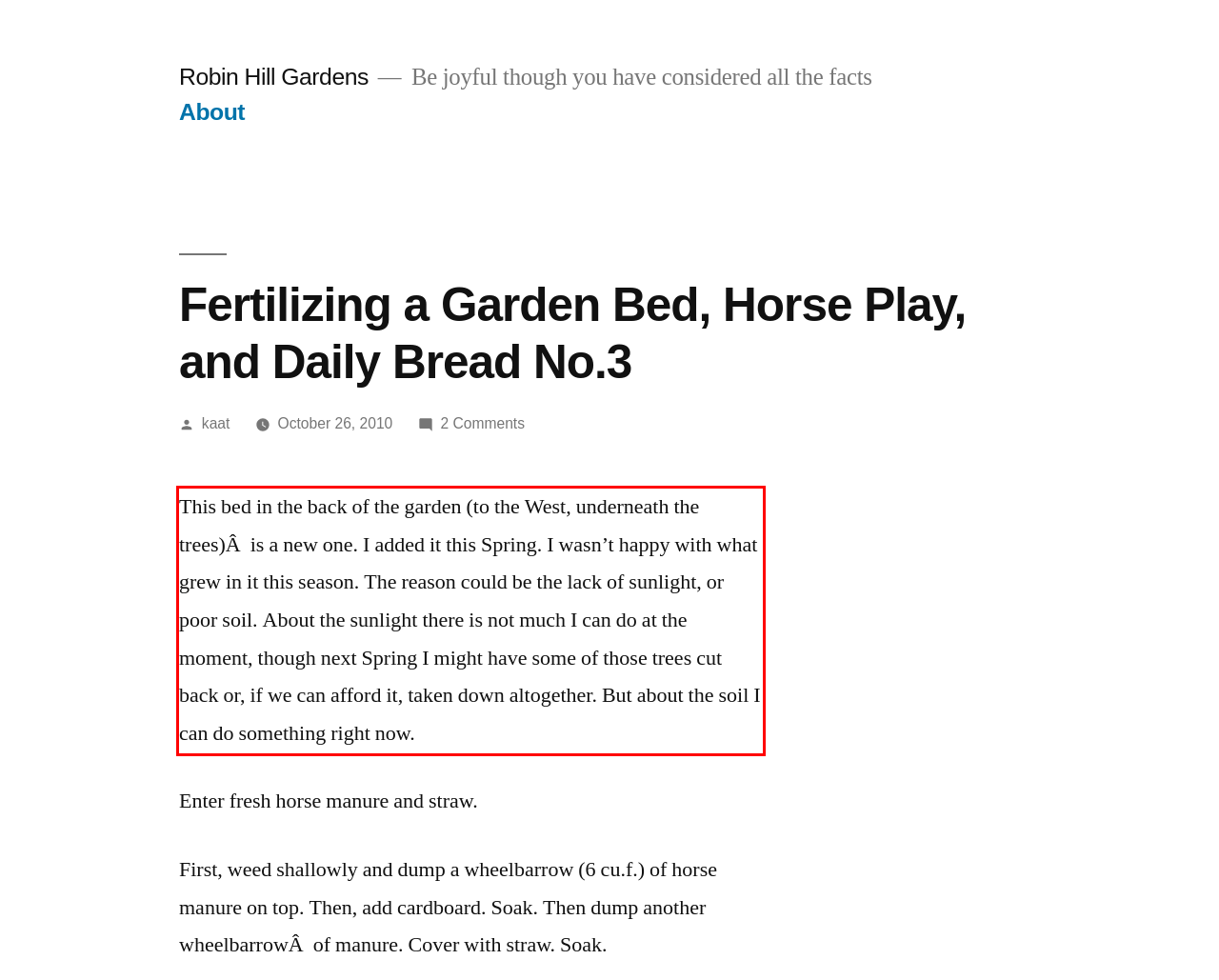You are looking at a screenshot of a webpage with a red rectangle bounding box. Use OCR to identify and extract the text content found inside this red bounding box.

This bed in the back of the garden (to the West, underneath the trees)Â is a new one. I added it this Spring. I wasn’t happy with what grew in it this season. The reason could be the lack of sunlight, or poor soil. About the sunlight there is not much I can do at the moment, though next Spring I might have some of those trees cut back or, if we can afford it, taken down altogether. But about the soil I can do something right now.